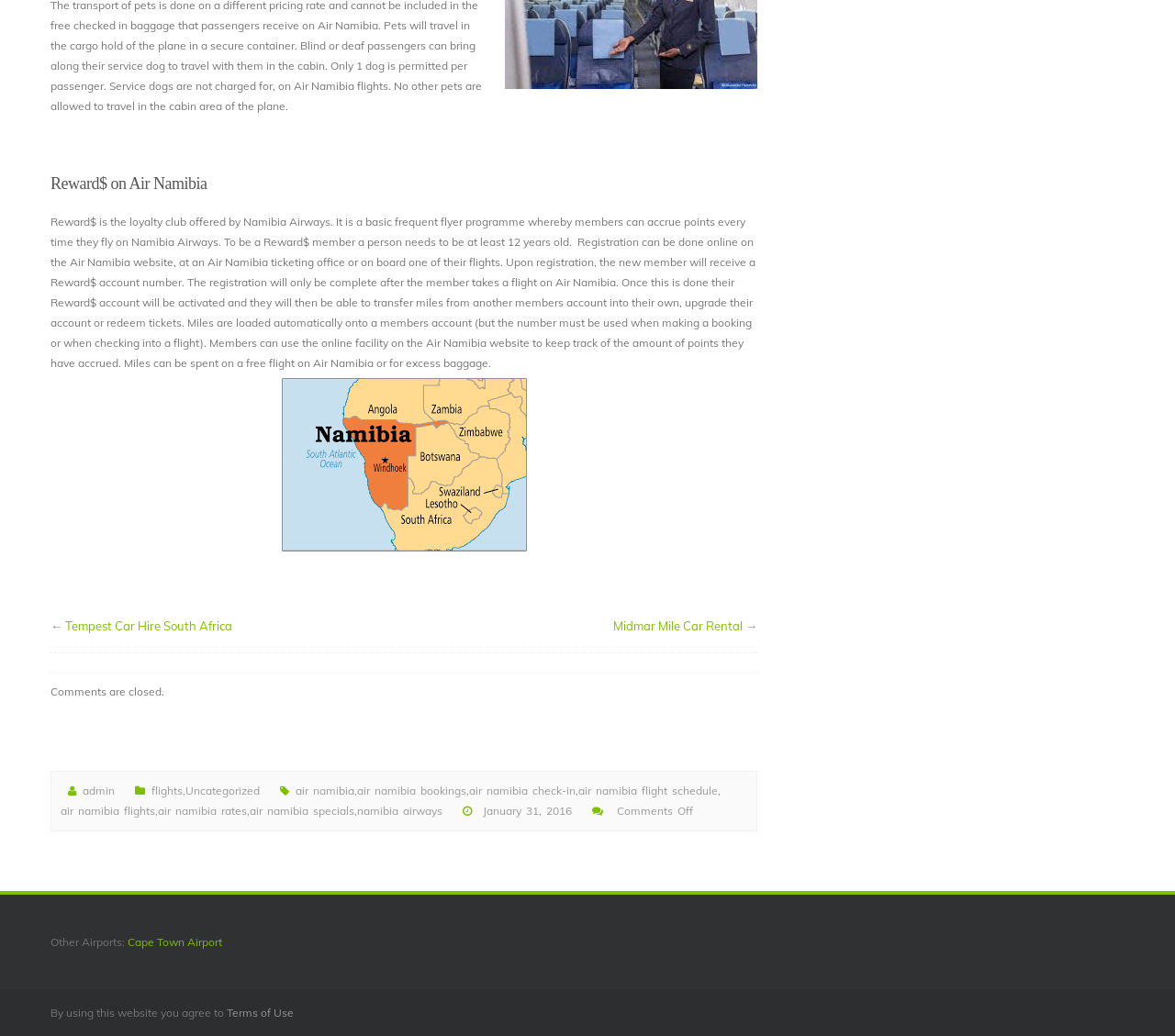What is the date mentioned on the webpage?
Use the image to give a comprehensive and detailed response to the question.

The webpage has a static text element with the description 'January 31, 2016', which indicates the date mentioned on the webpage.